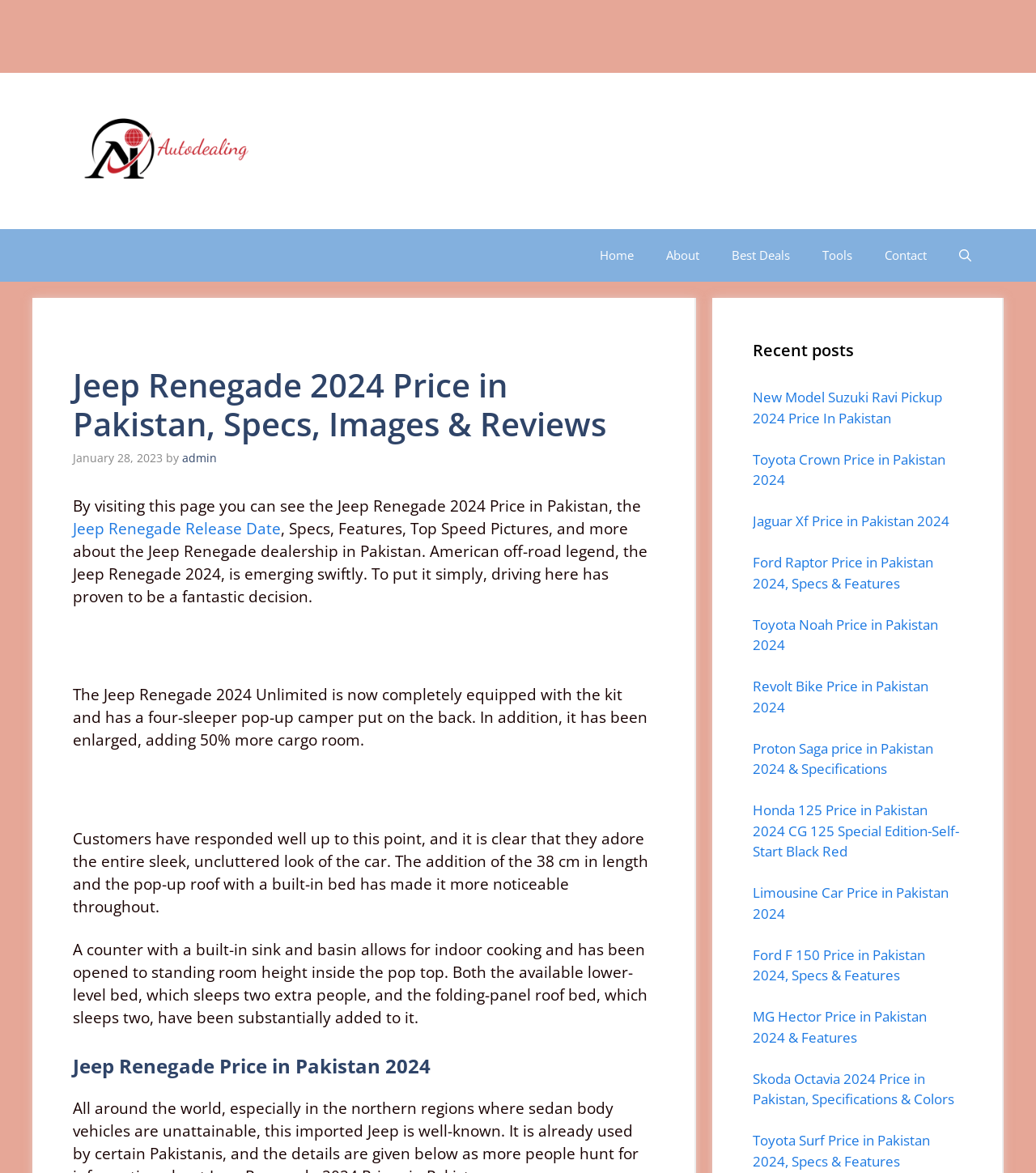Find the bounding box coordinates of the area to click in order to follow the instruction: "Click on the 'Home' link".

[0.563, 0.195, 0.627, 0.24]